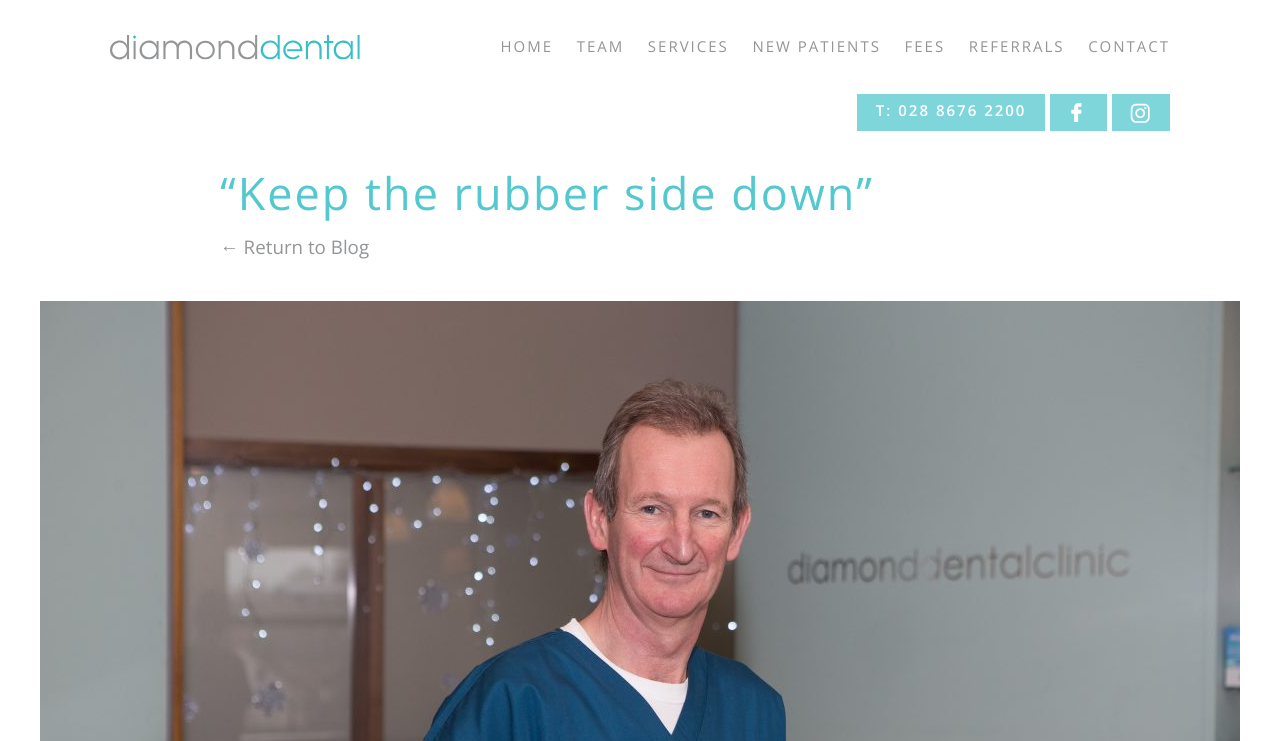Refer to the screenshot and give an in-depth answer to this question: What is the quote present on the webpage?

The quote '“Keep the rubber side down”' is present on the webpage, which can be found in the heading element below the navigation menu.